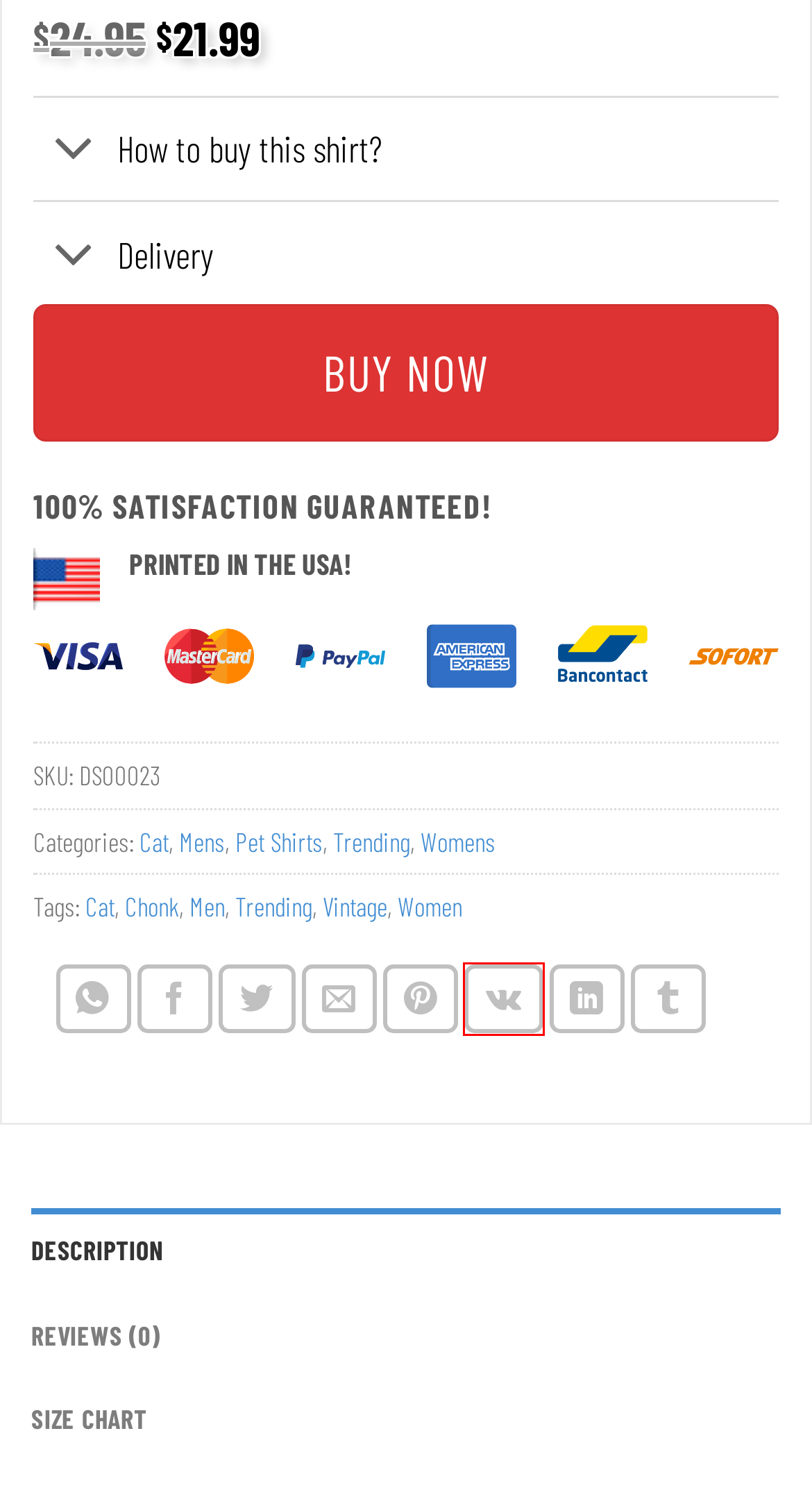Examine the screenshot of a webpage with a red bounding box around a specific UI element. Identify which webpage description best matches the new webpage that appears after clicking the element in the red bounding box. Here are the candidates:
A. Awesome Pug I Survived Toilet Paper Apocalypse 2020 Shirt - Daisy Tshirt
B. Trending - Daisy Tshirt
C. Mens - Daisy Tshirt
D. Cat - Daisy Tshirt
E. Vintage - Daisy Tshirt
F. Womens - Daisy Tshirt
G. Women - Daisy Tshirt
H. VK | 登录

H